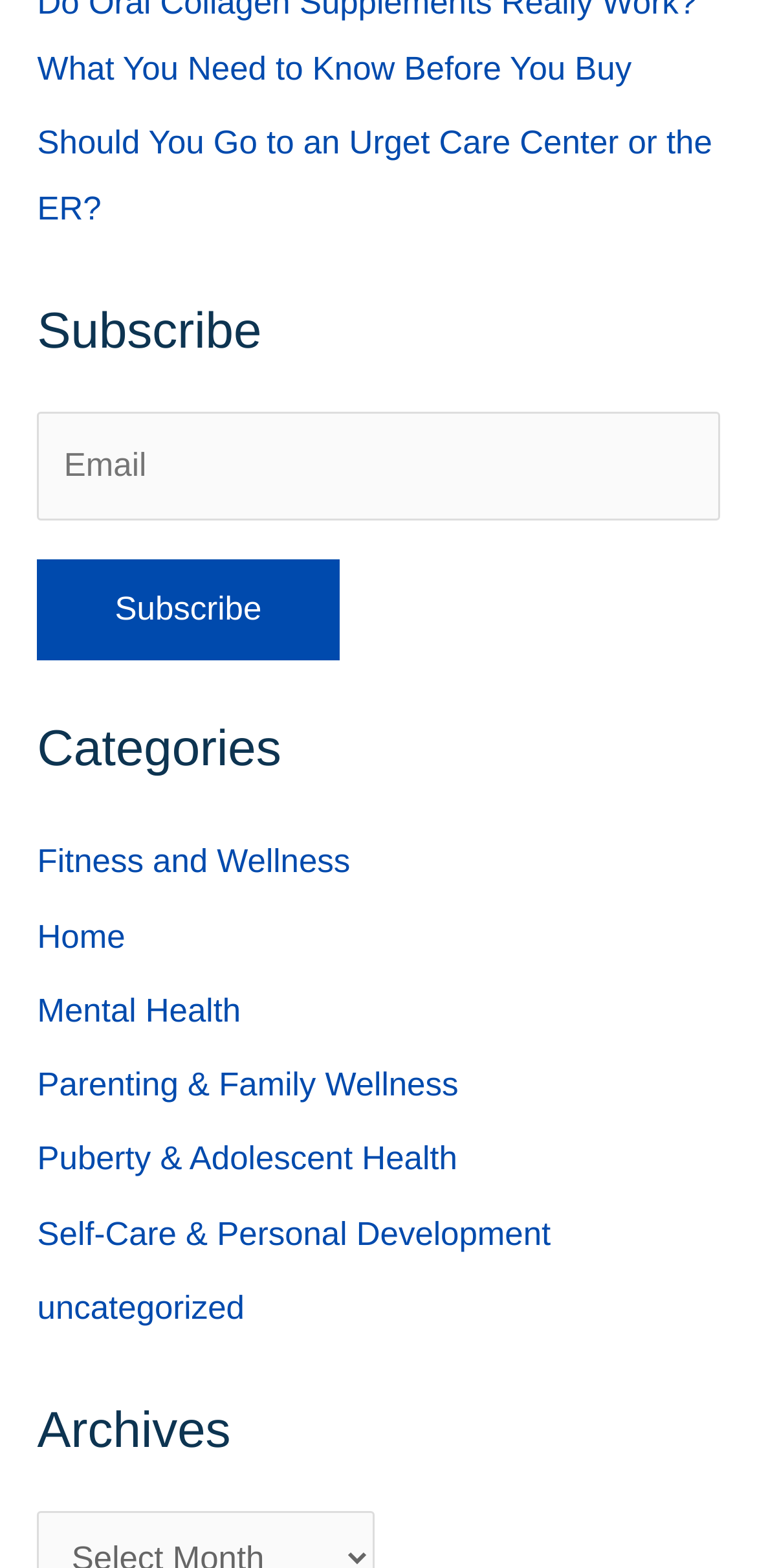Using the information in the image, give a detailed answer to the following question: What is the topic of the first link?

The first link on the webpage has the text 'Should You Go to an Urget Care Center or the ER?' which indicates that the topic of the link is related to urgent care centers and emergency rooms.